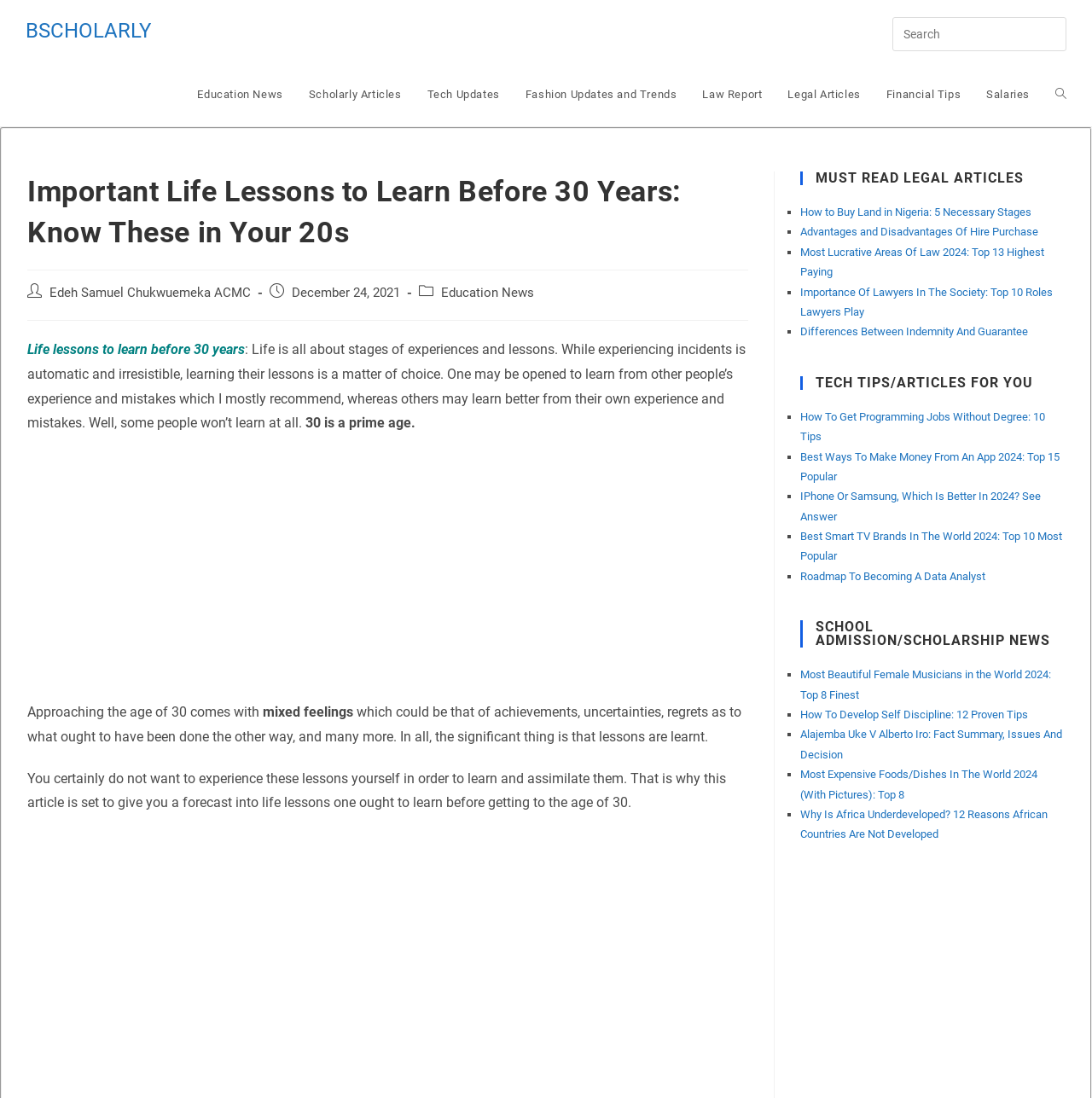Pinpoint the bounding box coordinates of the area that must be clicked to complete this instruction: "Learn about Life lessons to learn before 30 years".

[0.025, 0.311, 0.224, 0.326]